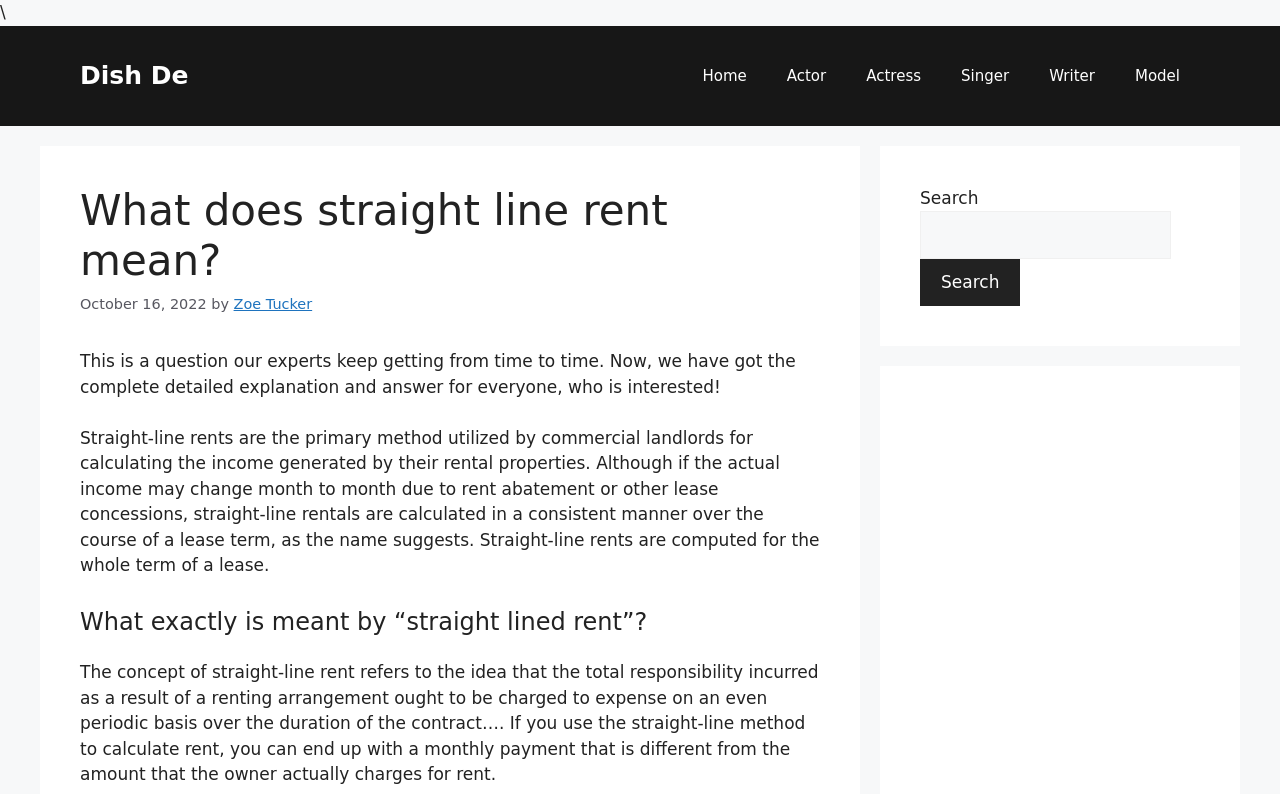Specify the bounding box coordinates for the region that must be clicked to perform the given instruction: "Click on the 'Home' link".

[0.533, 0.057, 0.599, 0.133]